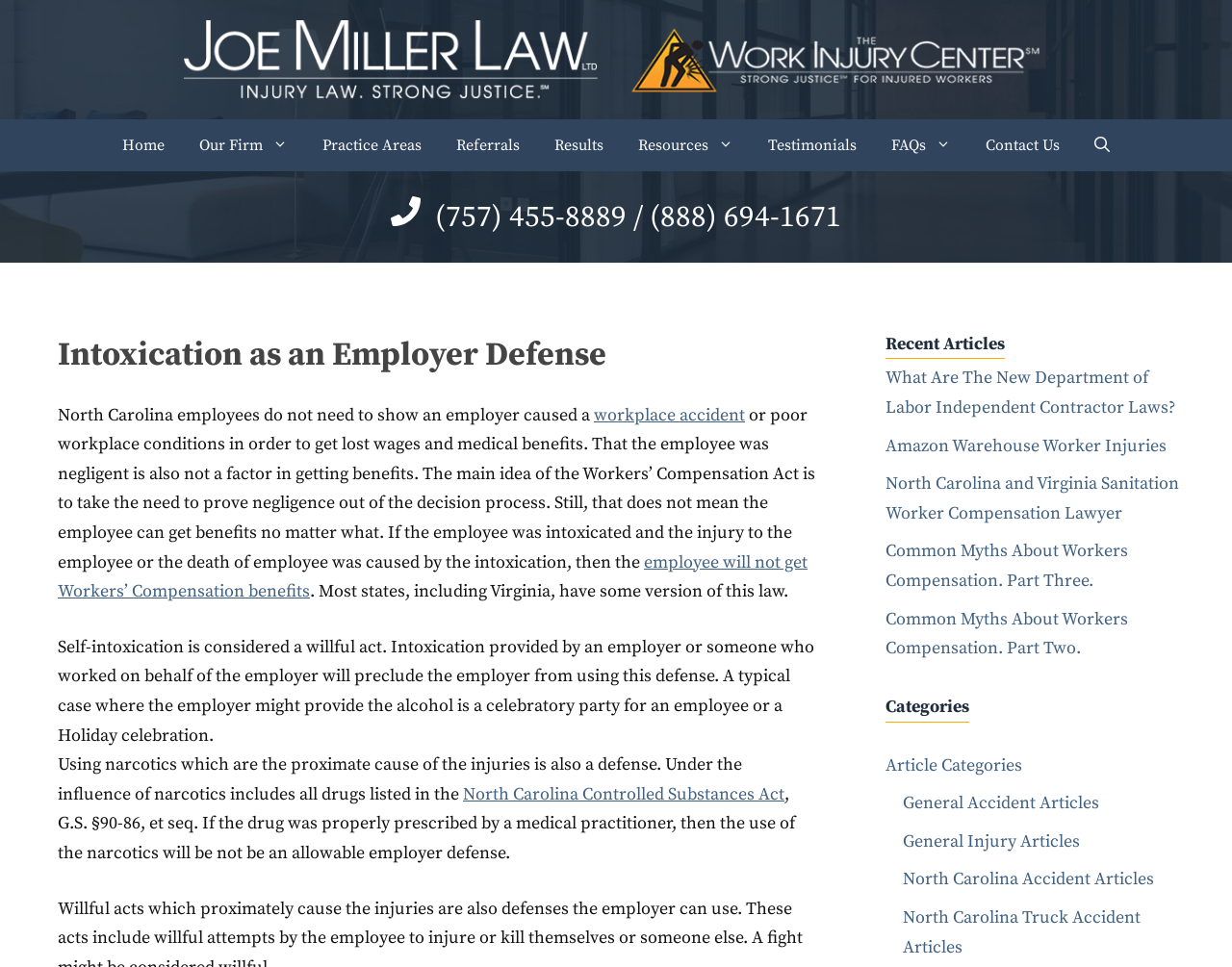What is the purpose of the Workers’ Compensation Act?
Examine the image and provide an in-depth answer to the question.

I found the purpose of the Workers’ Compensation Act by reading the StaticText element with the text 'The main idea of the Workers’ Compensation Act is to take the need to prove negligence out of the decision process.' which is located in the middle of the webpage.